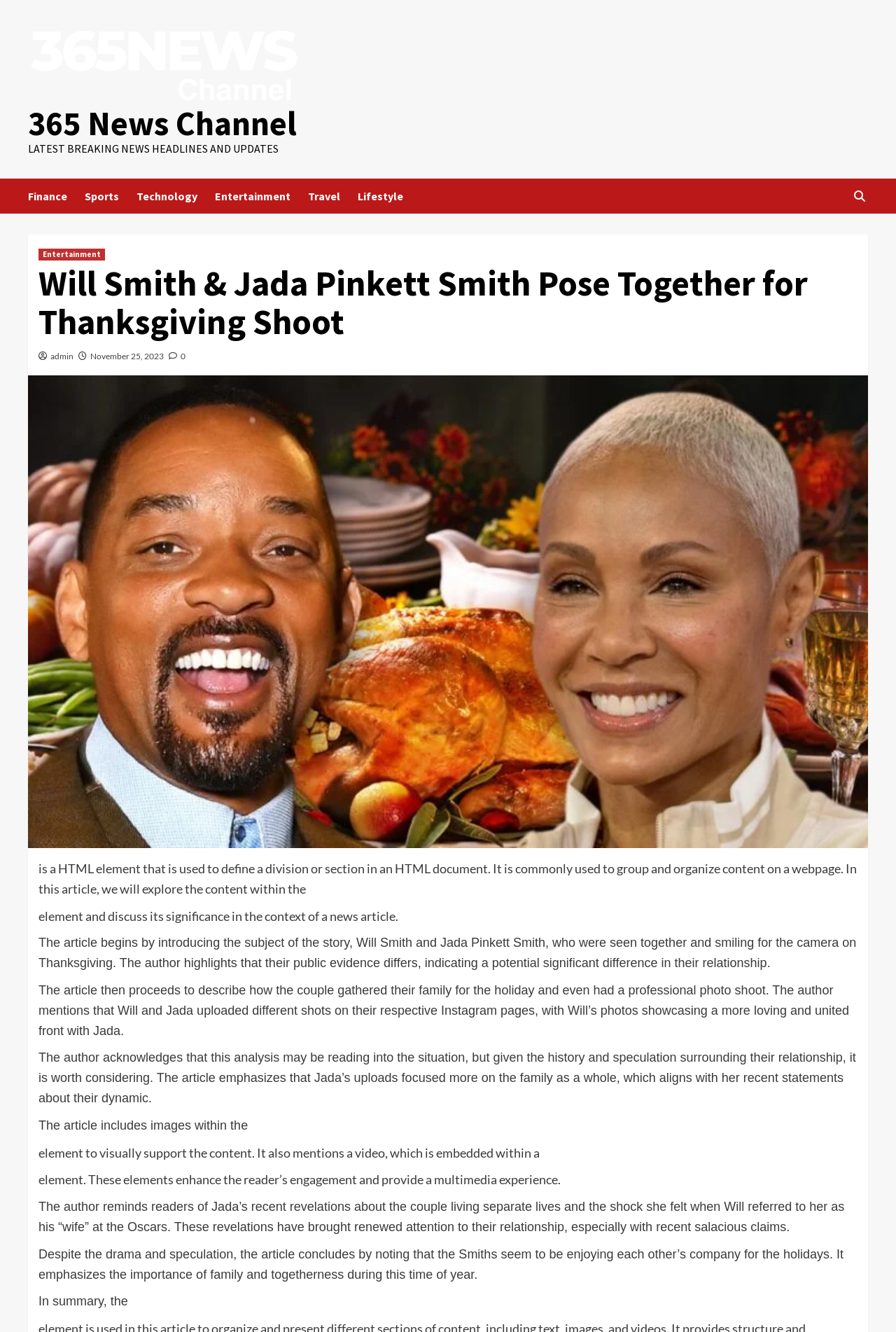What is the focus of Jada Pinkett Smith's Instagram uploads? Based on the screenshot, please respond with a single word or phrase.

The family as a whole